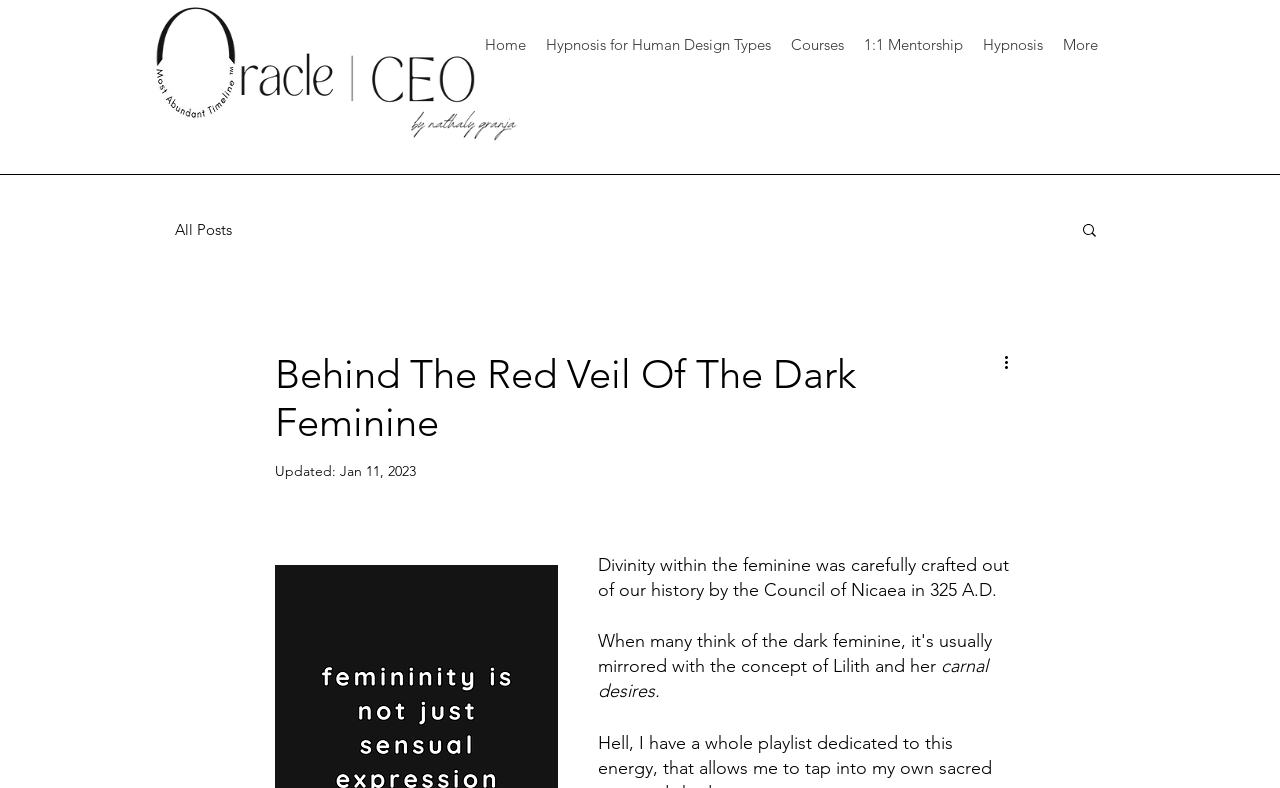What is the topic of the webpage? Based on the screenshot, please respond with a single word or phrase.

Dark Feminine